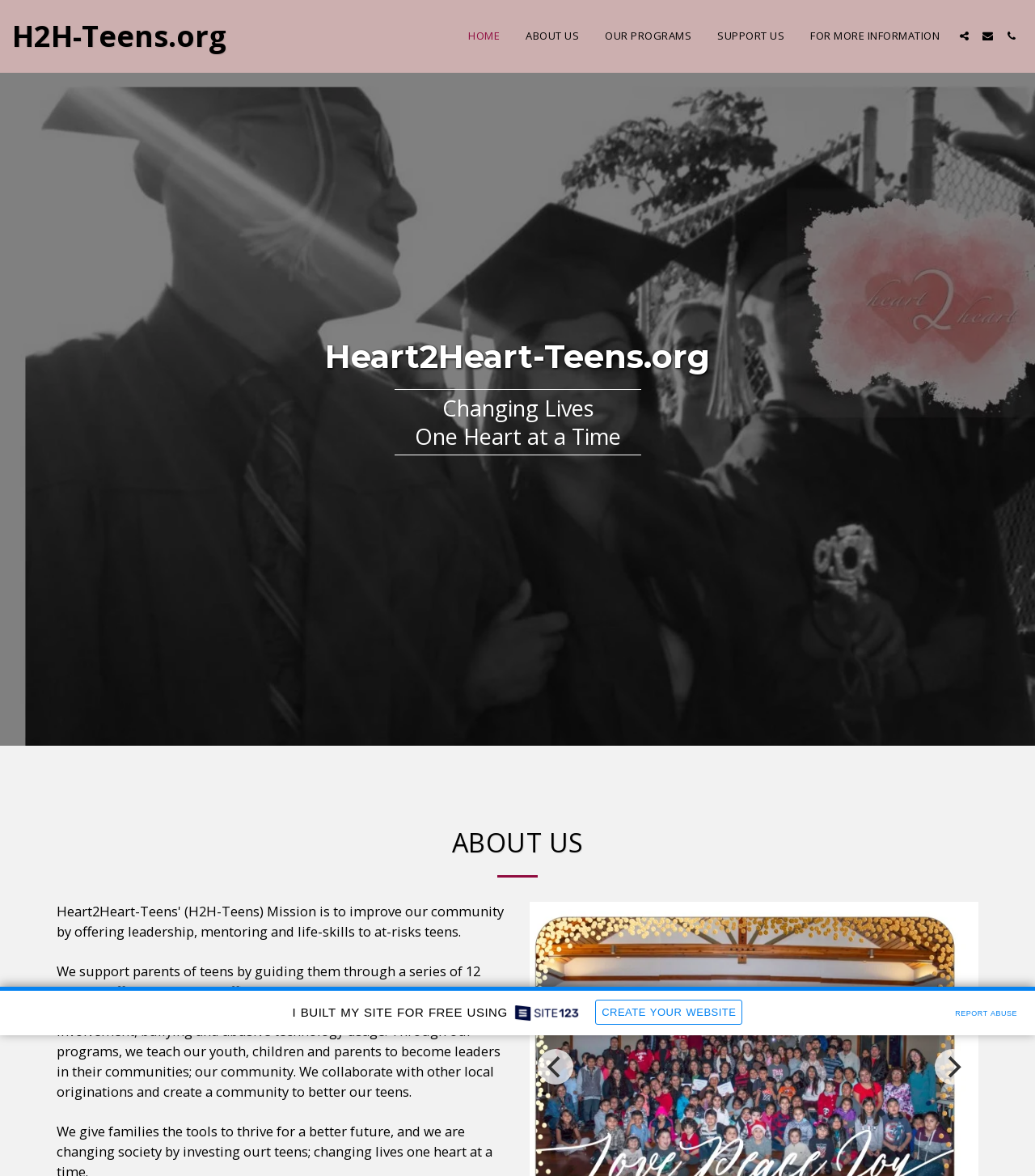Identify the bounding box coordinates of the area that should be clicked in order to complete the given instruction: "Click the REPORT ABUSE link". The bounding box coordinates should be four float numbers between 0 and 1, i.e., [left, top, right, bottom].

[0.917, 0.853, 0.988, 0.868]